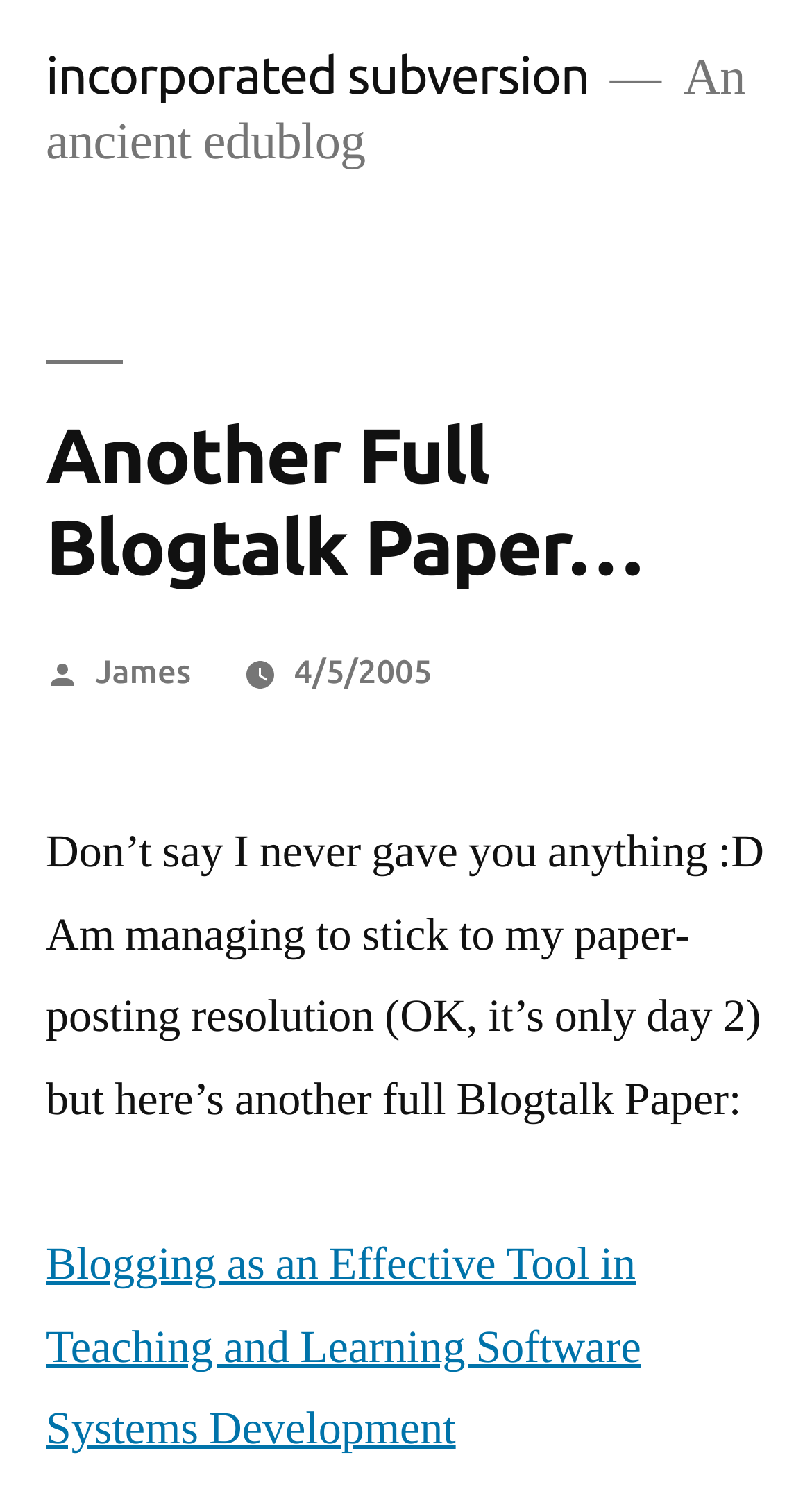Identify the bounding box for the described UI element. Provide the coordinates in (top-left x, top-left y, bottom-right x, bottom-right y) format with values ranging from 0 to 1: alt="fresh50 logo"

None